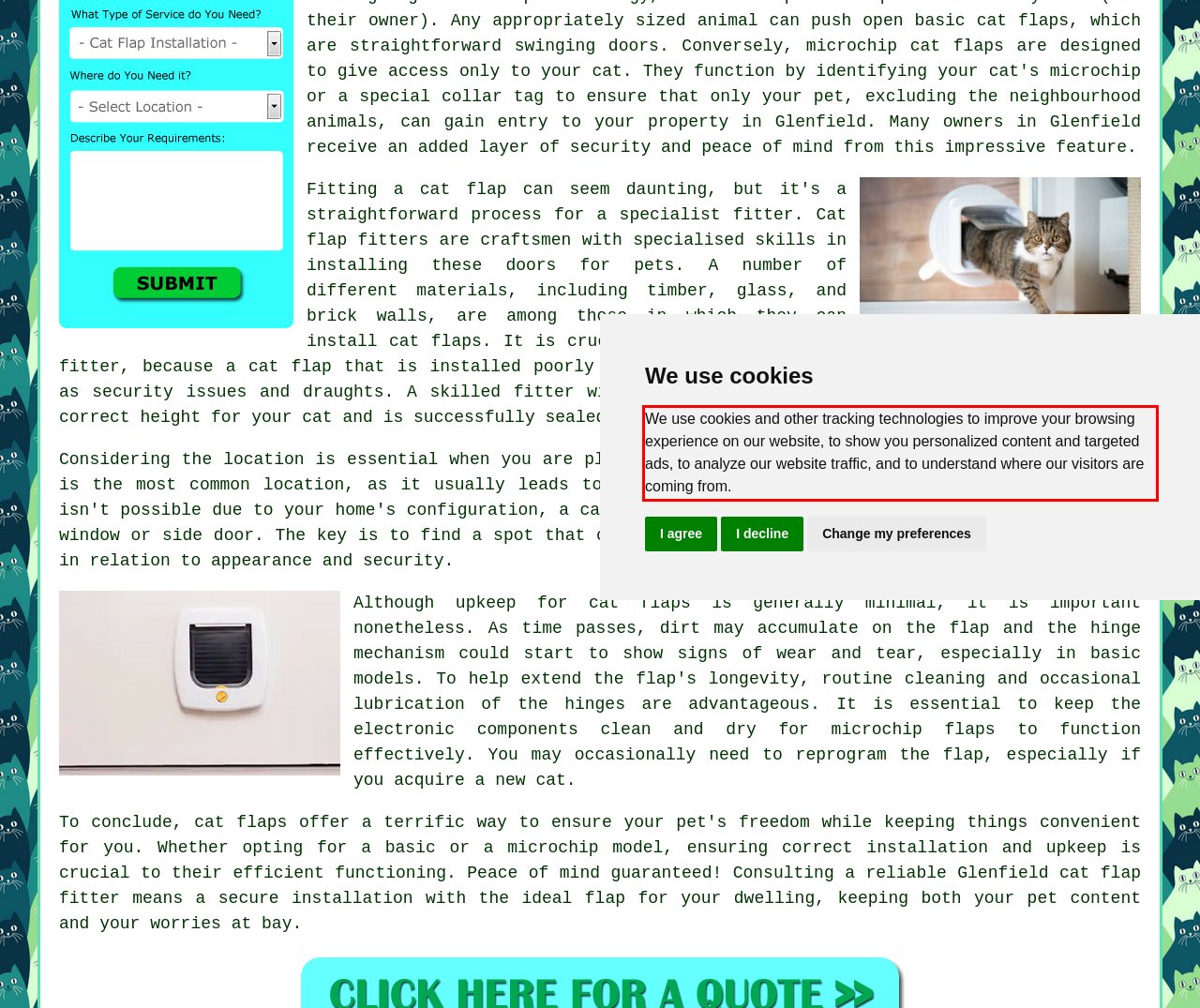Given the screenshot of a webpage, identify the red rectangle bounding box and recognize the text content inside it, generating the extracted text.

We use cookies and other tracking technologies to improve your browsing experience on our website, to show you personalized content and targeted ads, to analyze our website traffic, and to understand where our visitors are coming from.